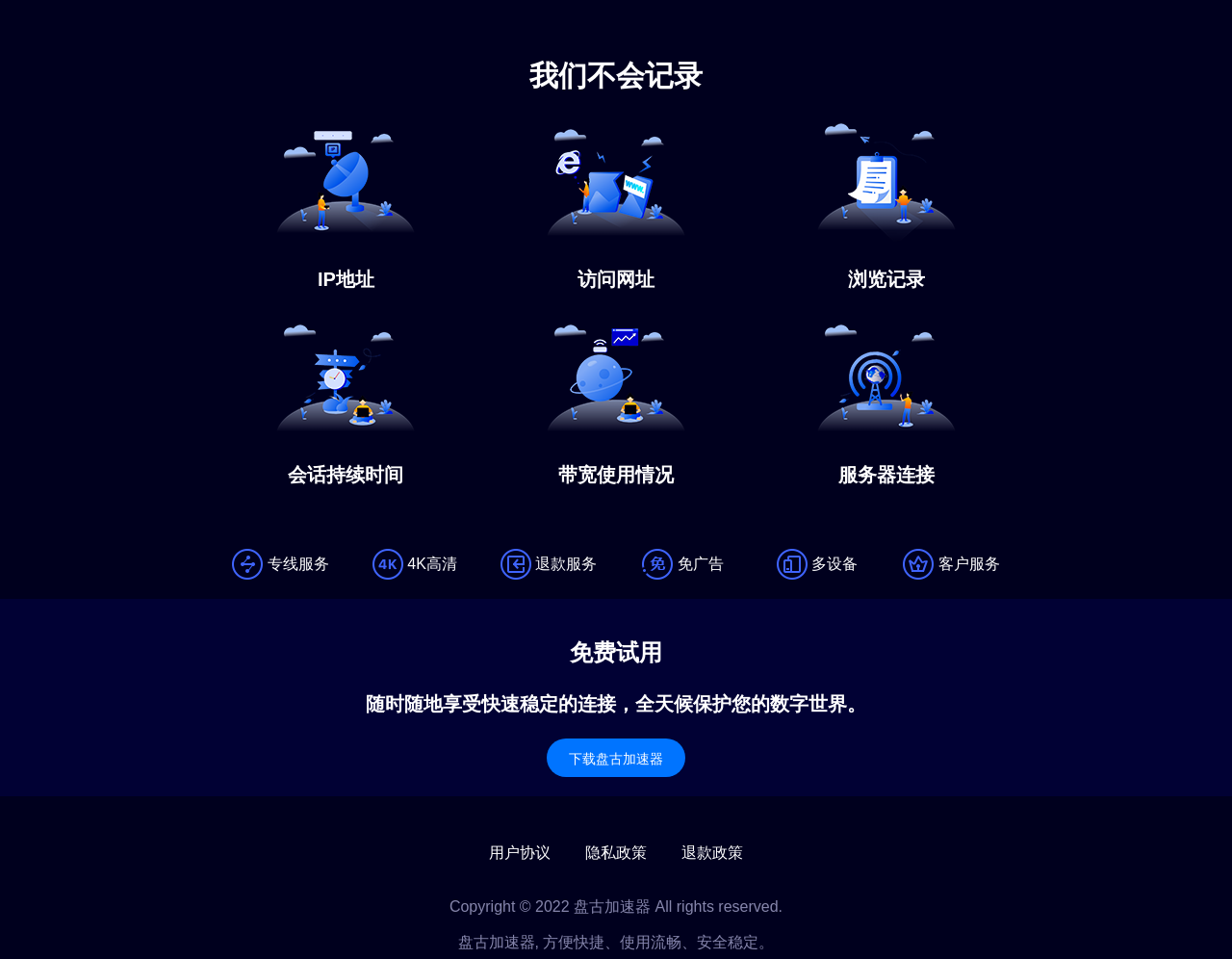Using the information from the screenshot, answer the following question thoroughly:
What is the purpose of the '下载盘古加速器' button?

The button '下载盘古加速器' is located in the section with the heading '免费试用', which suggests that it is related to trying out the service for free. The text on the button itself also indicates that it is for downloading the accelerator, which is likely a software or application that enables the service.